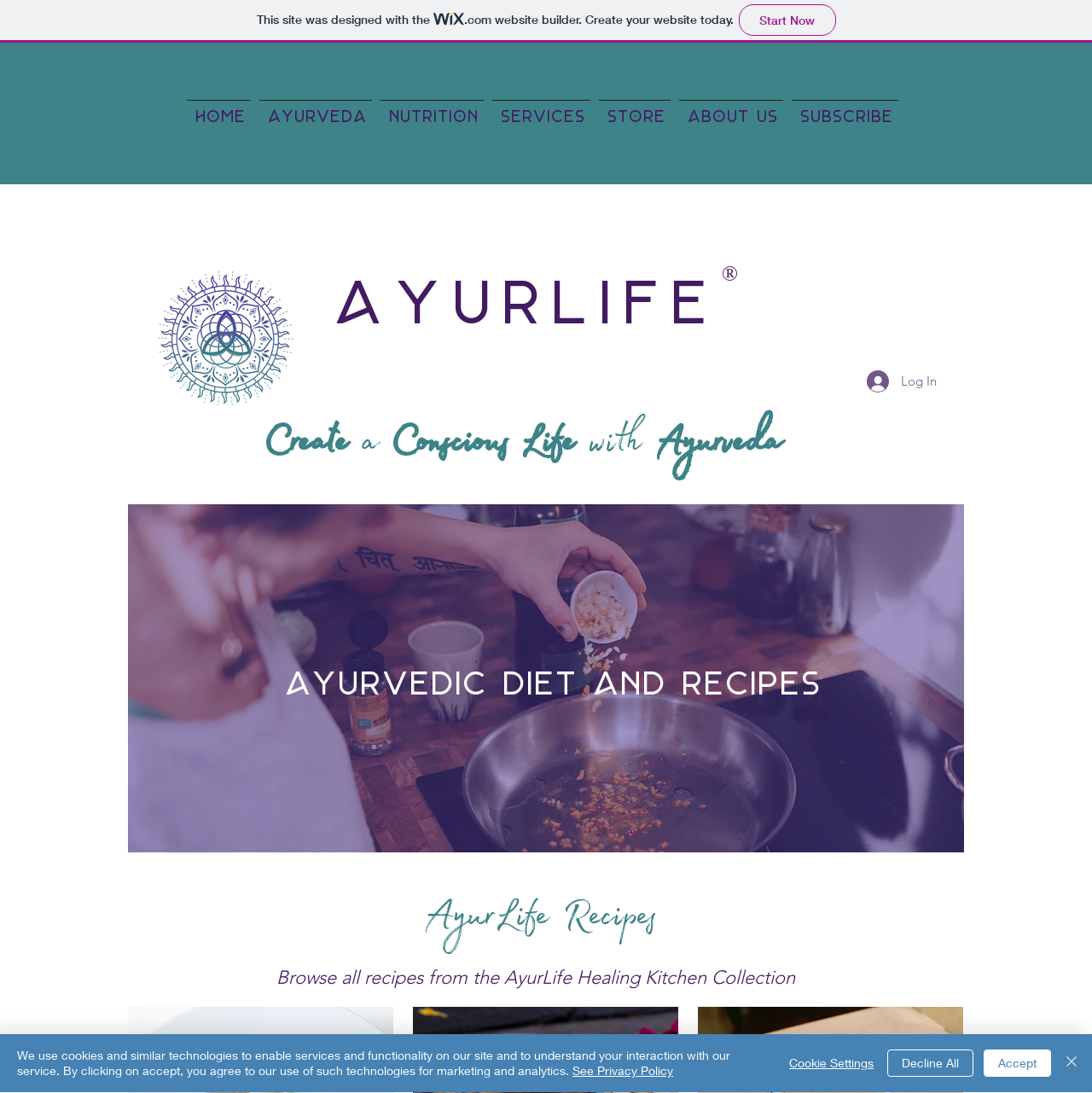Please find the bounding box coordinates of the clickable region needed to complete the following instruction: "View the 'About us' page". The bounding box coordinates must consist of four float numbers between 0 and 1, i.e., [left, top, right, bottom].

[0.618, 0.091, 0.721, 0.108]